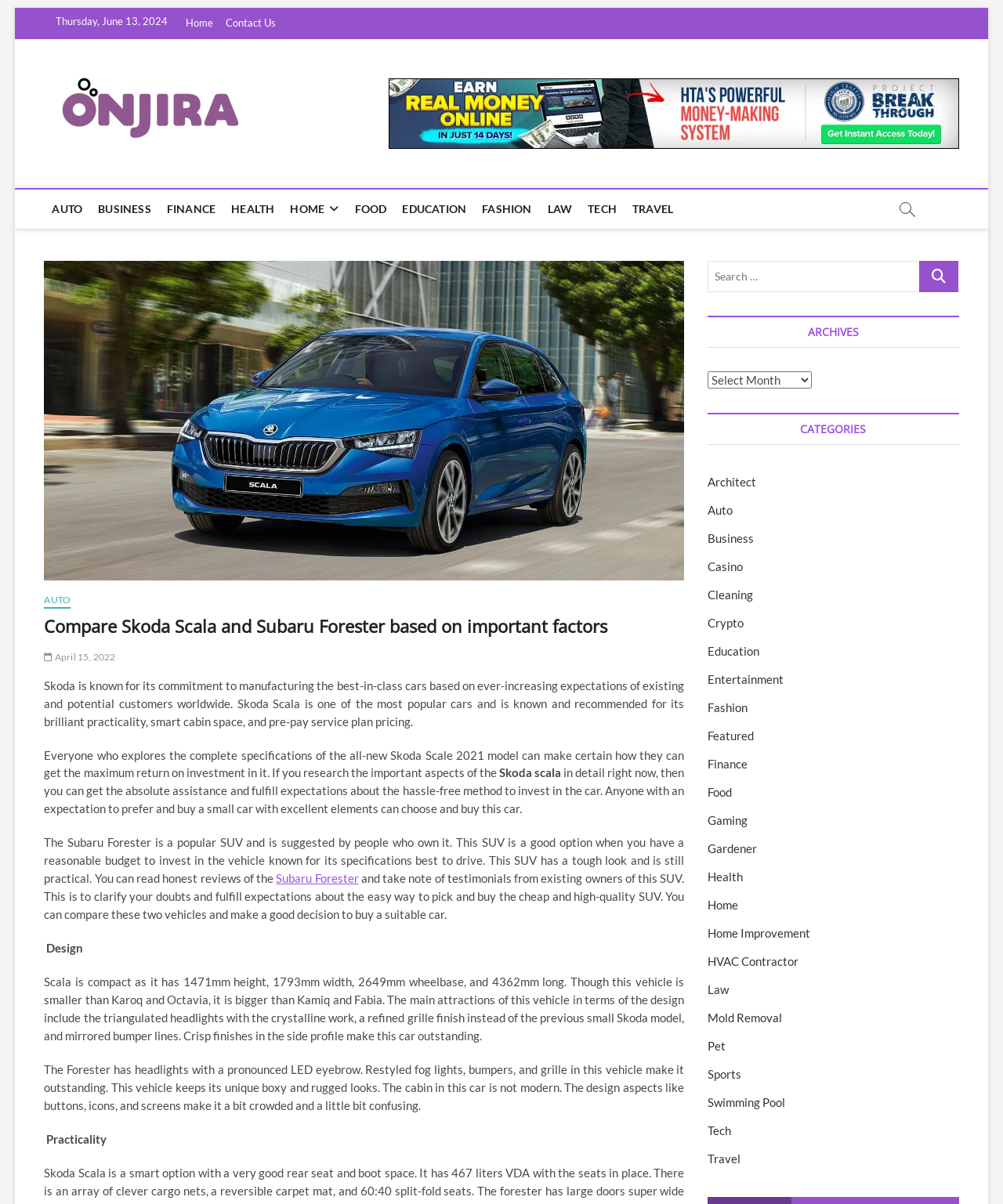Locate the bounding box of the UI element defined by this description: "April 15, 2022". The coordinates should be given as four float numbers between 0 and 1, formatted as [left, top, right, bottom].

[0.044, 0.54, 0.115, 0.55]